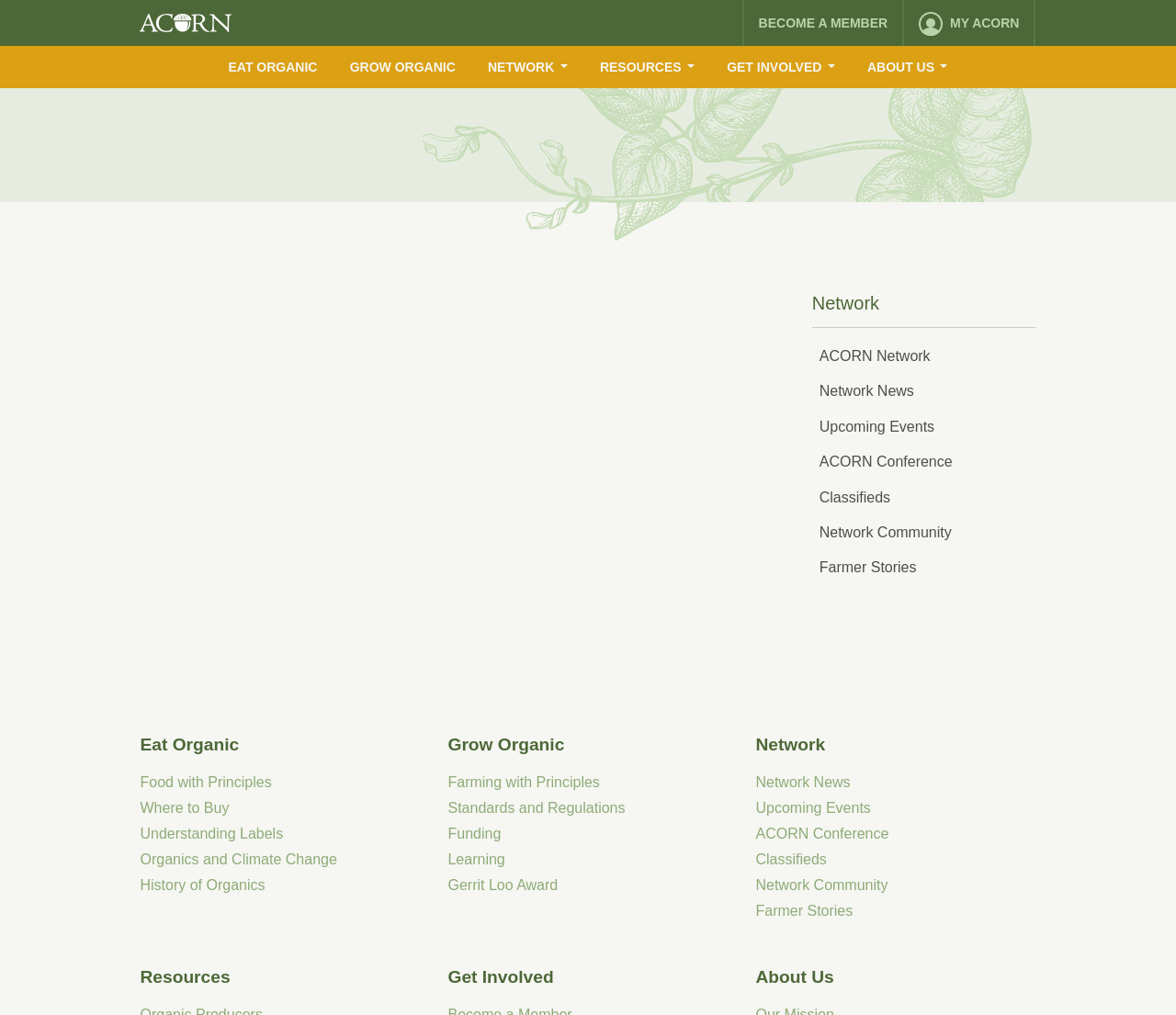Please pinpoint the bounding box coordinates for the region I should click to adhere to this instruction: "Click the ACORN logo".

[0.119, 0.014, 0.197, 0.03]